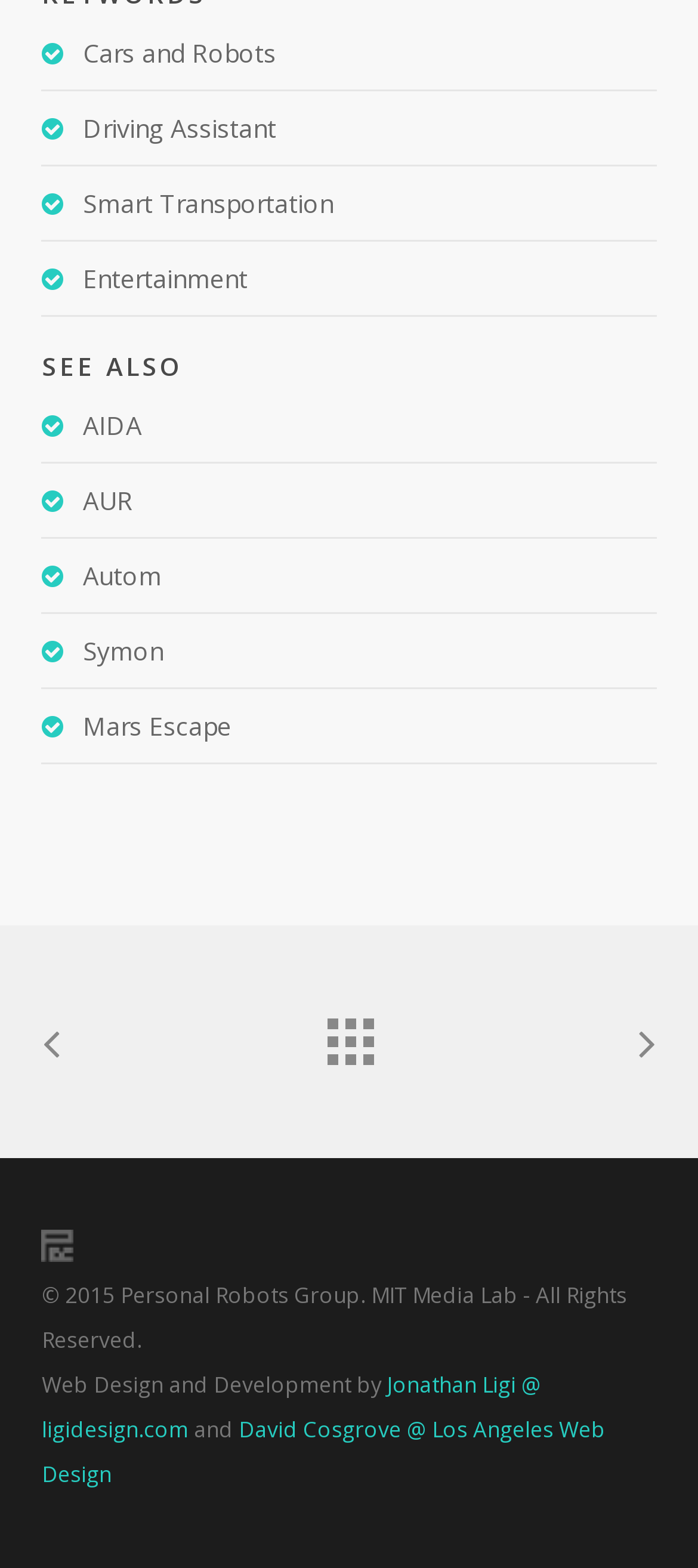How many links are there under the 'SEE ALSO' heading?
Analyze the image and deliver a detailed answer to the question.

I counted the number of links under the 'SEE ALSO' heading, which are 'AIDA', 'AUR', 'Autom', and 'Symon', and found that there are 4 links in total.